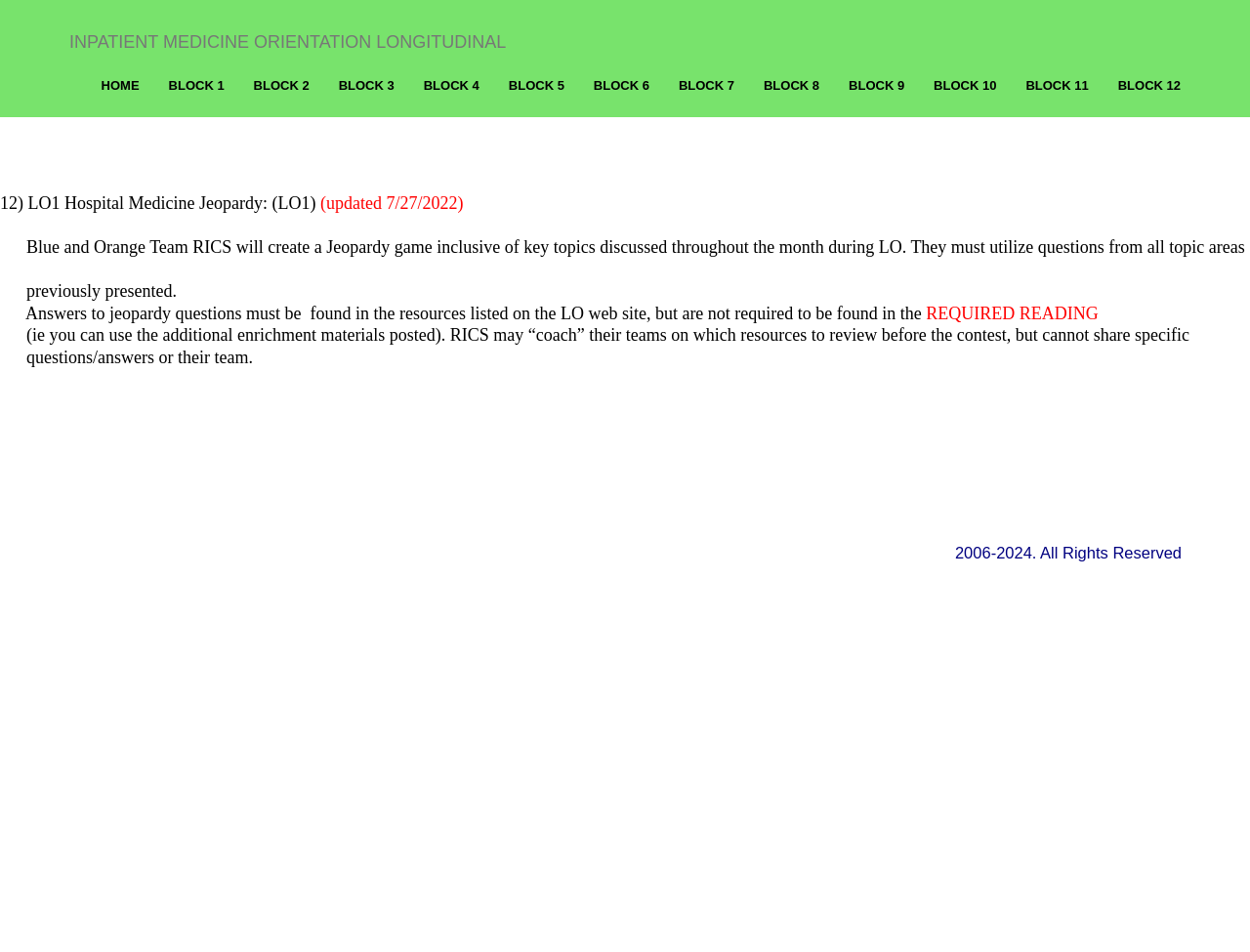Determine the bounding box coordinates of the area to click in order to meet this instruction: "click on LO1 Hospital Medicine Jeopardy".

[0.0, 0.203, 0.253, 0.224]